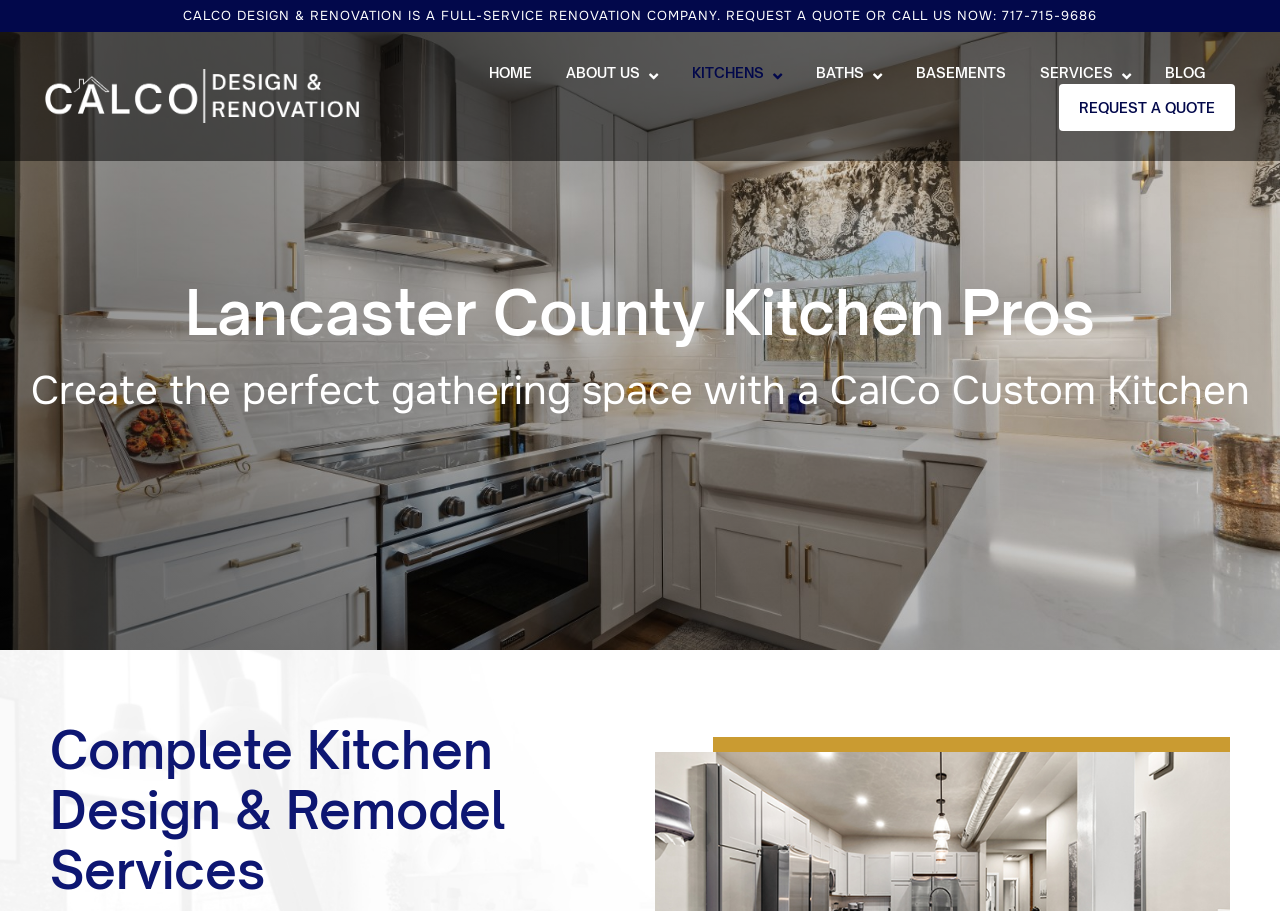Determine the bounding box for the HTML element described here: "Baths". The coordinates should be given as [left, top, right, bottom] with each number being a float between 0 and 1.

[0.638, 0.07, 0.689, 0.088]